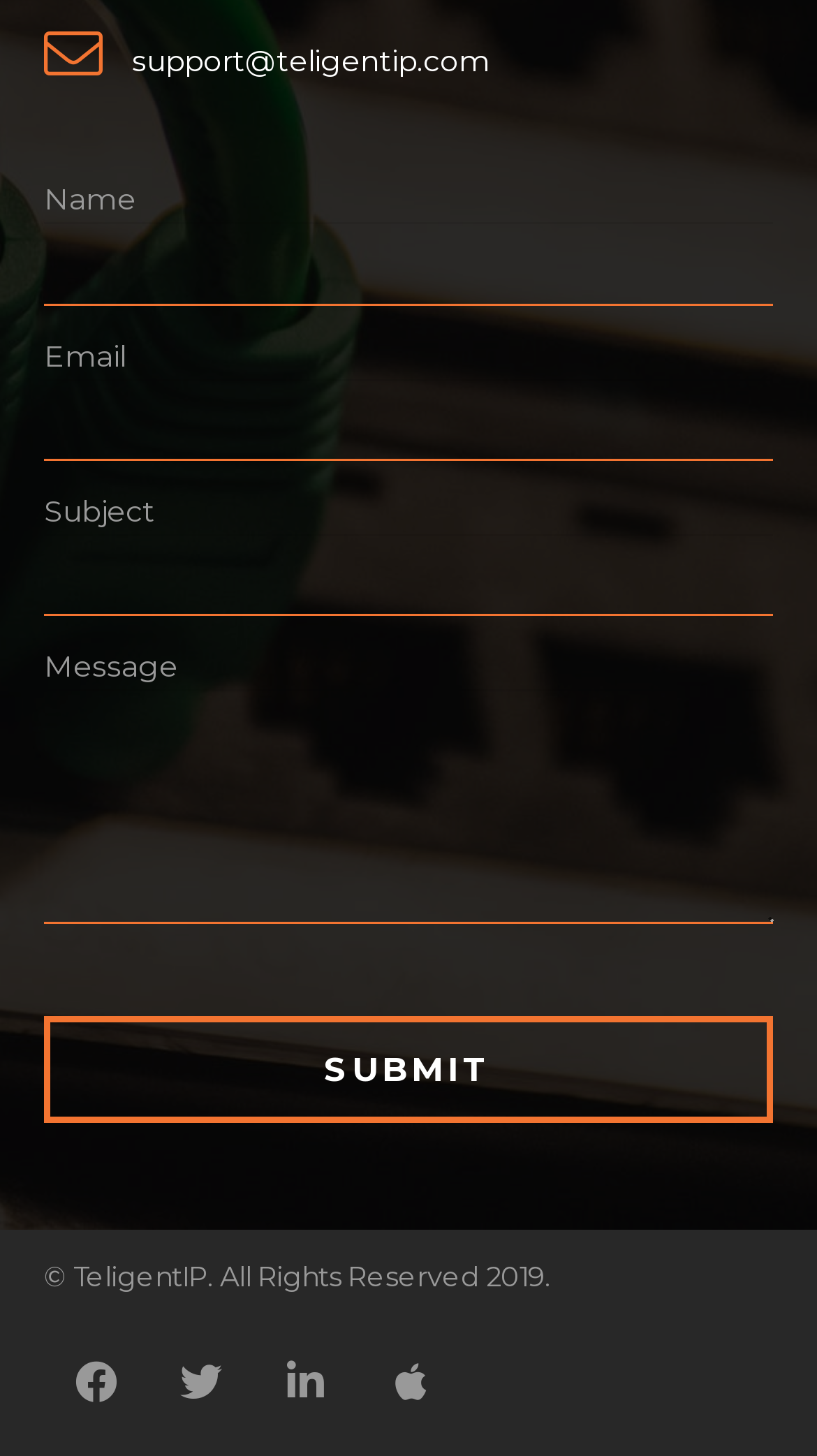Using the elements shown in the image, answer the question comprehensively: How many social media links are present at the bottom of the page?

There are four social media links present at the bottom of the page, which are Facebook, Twitter, LinkedIn, and STATUS.